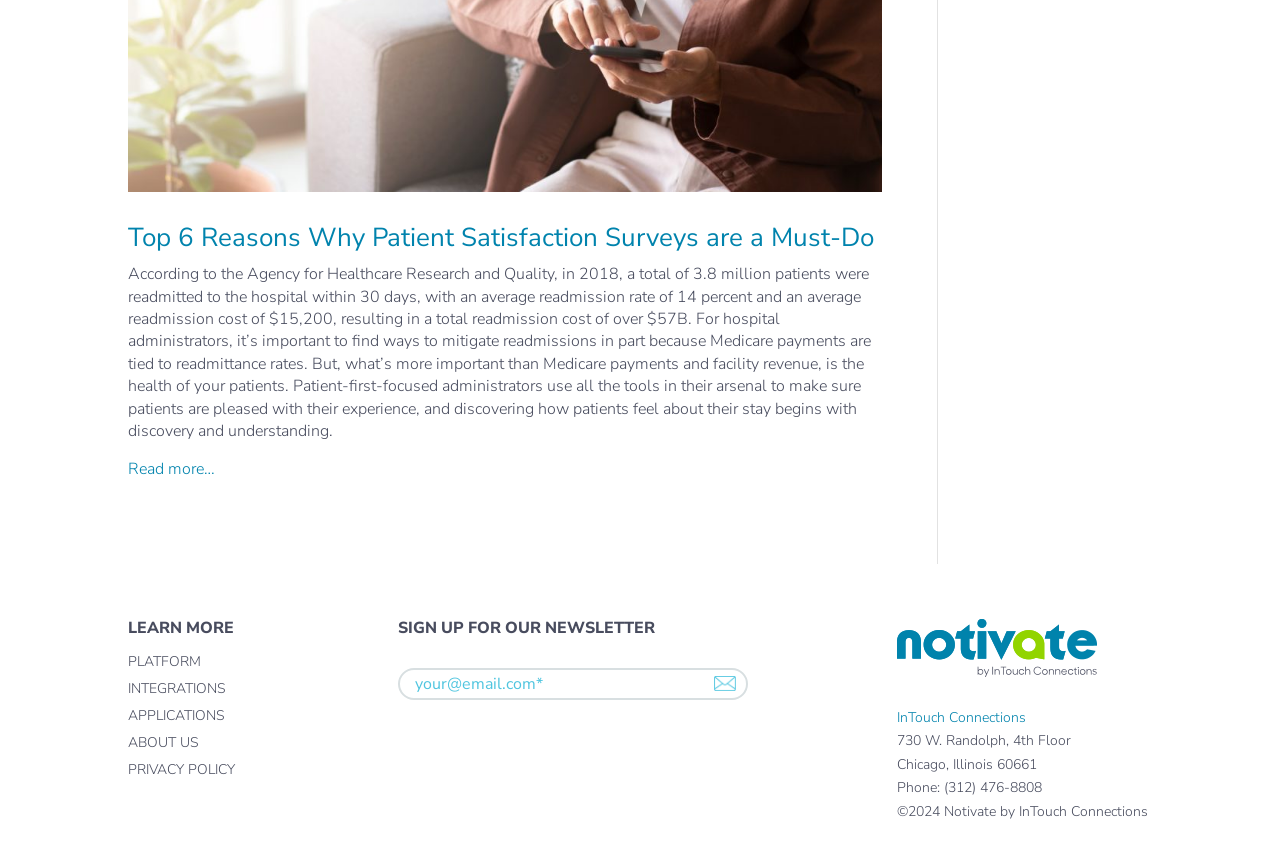Please reply with a single word or brief phrase to the question: 
What is the purpose of the 'SIGN UP FOR OUR NEWSLETTER' section?

To subscribe to the newsletter